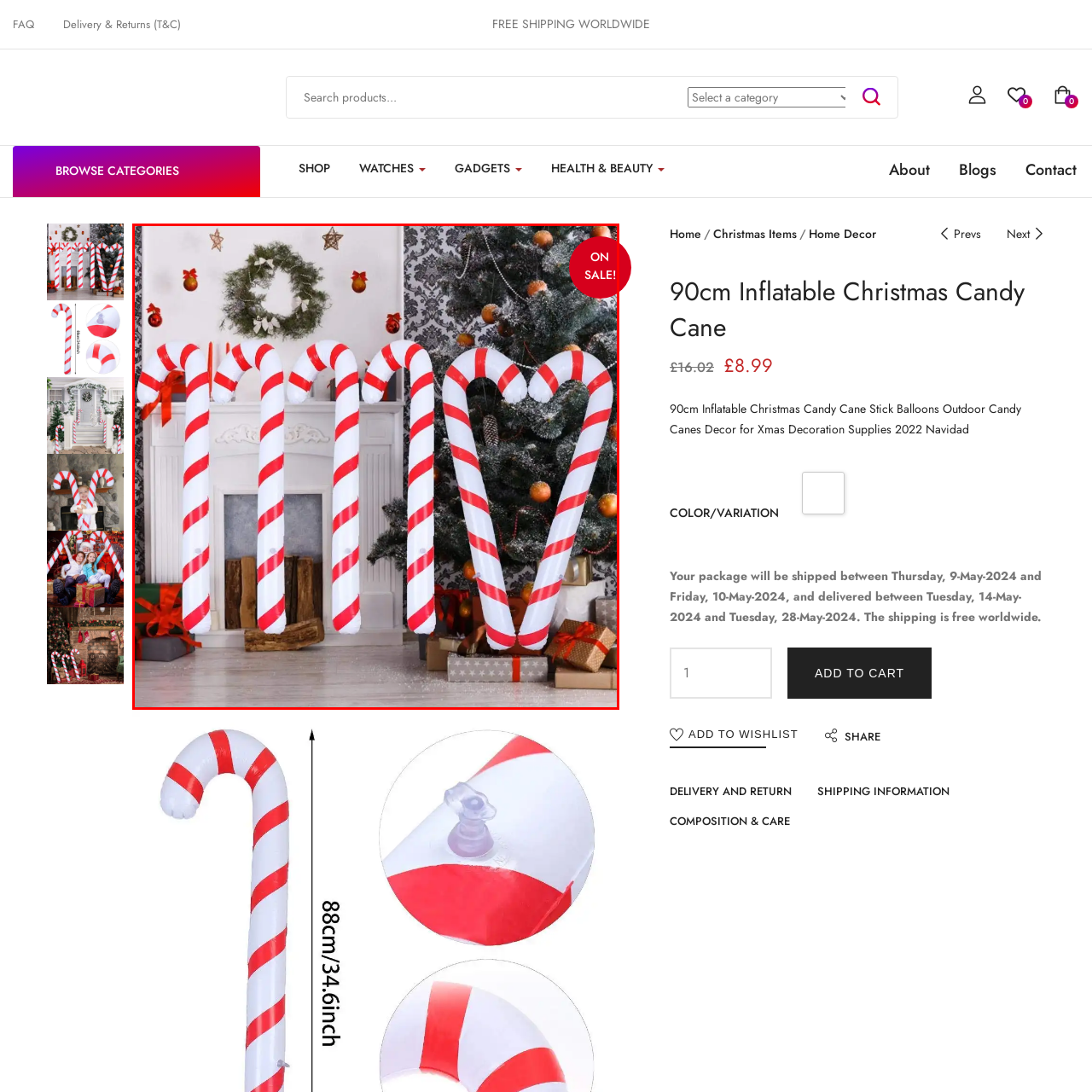Examine the image indicated by the red box and respond with a single word or phrase to the following question:
What colors are the candy canes?

Red and white